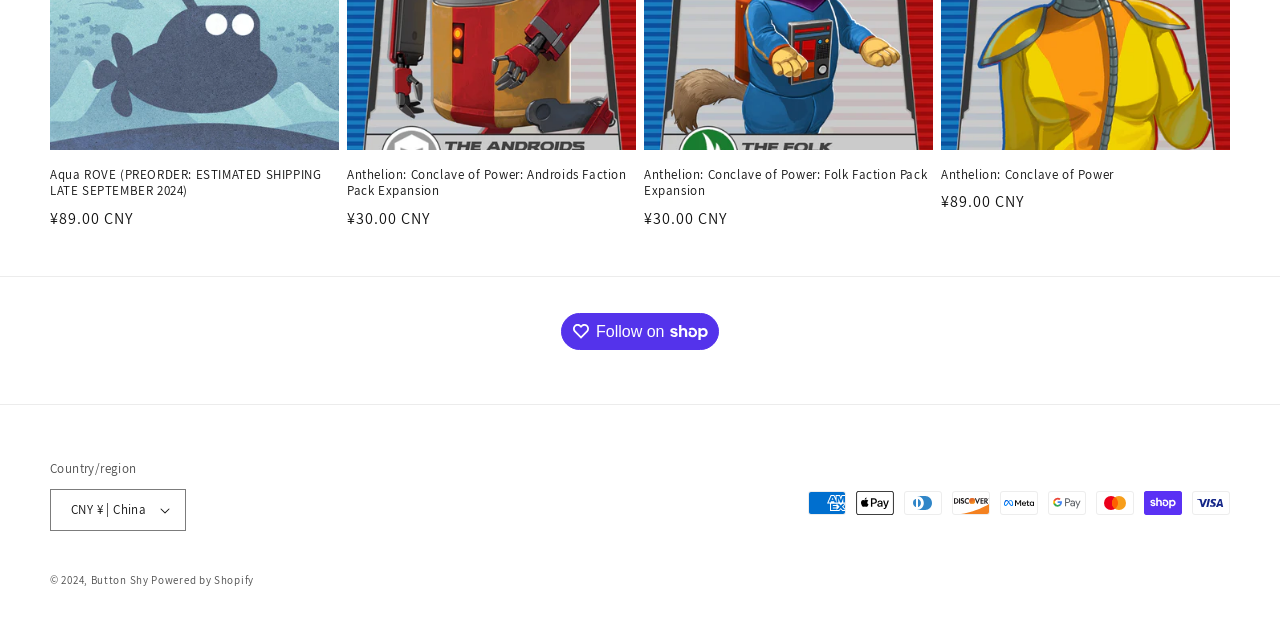Please identify the bounding box coordinates of the element's region that needs to be clicked to fulfill the following instruction: "Check payment methods". The bounding box coordinates should consist of four float numbers between 0 and 1, i.e., [left, top, right, bottom].

[0.63, 0.787, 0.681, 0.866]